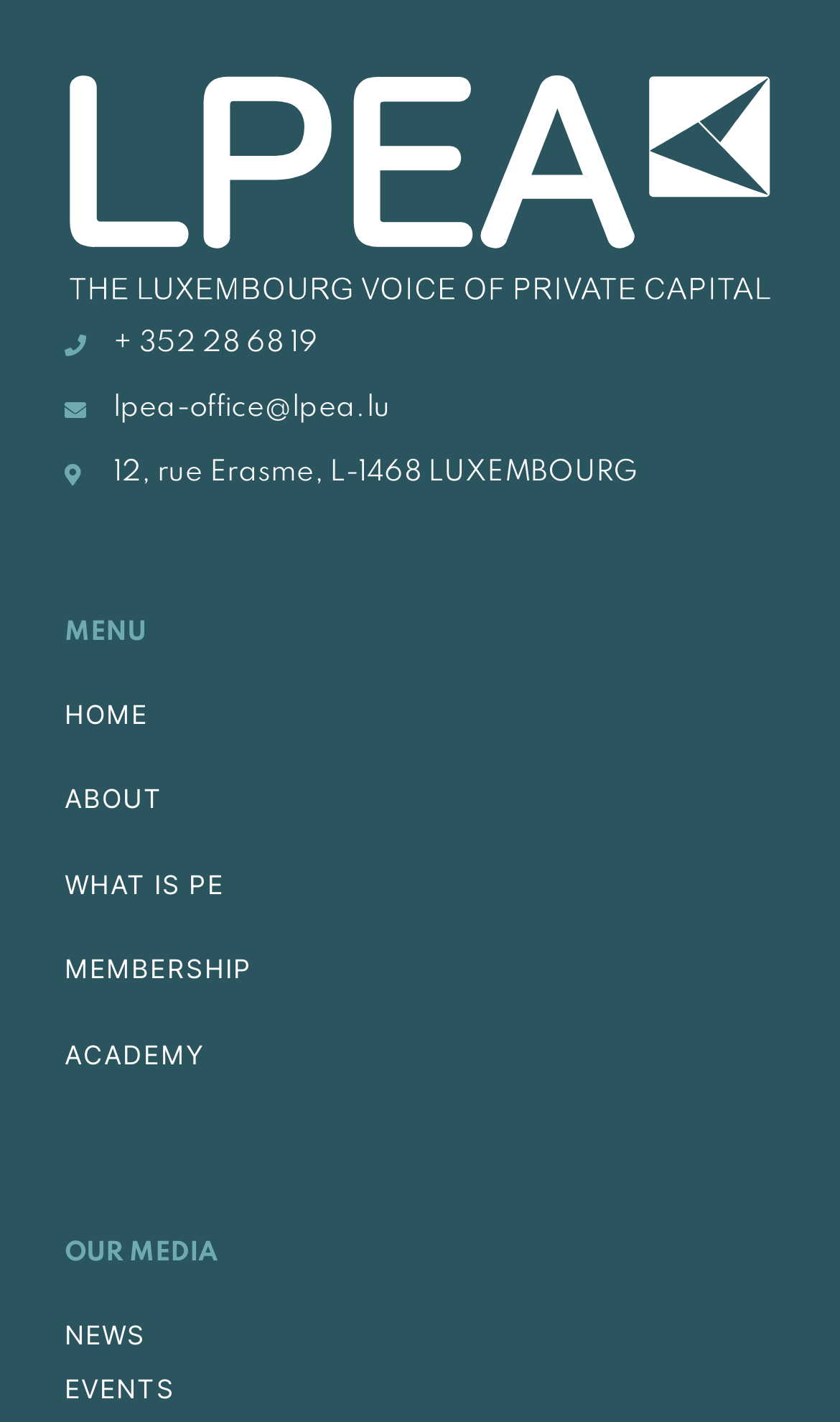Show the bounding box coordinates of the region that should be clicked to follow the instruction: "click on HOME."

[0.077, 0.491, 0.176, 0.514]